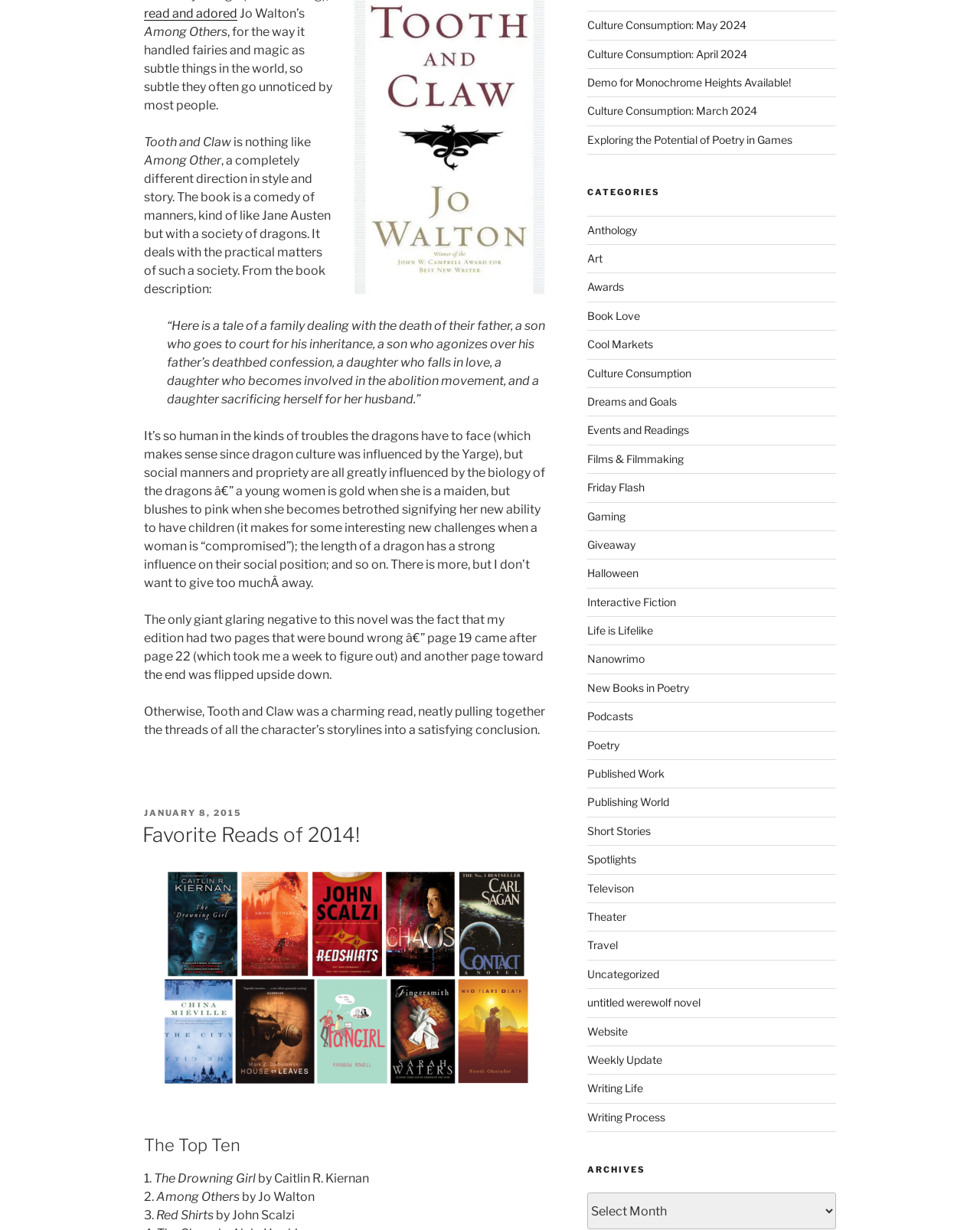Using the description: "Demo for Monochrome Heights Available!", determine the UI element's bounding box coordinates. Ensure the coordinates are in the format of four float numbers between 0 and 1, i.e., [left, top, right, bottom].

[0.599, 0.062, 0.807, 0.072]